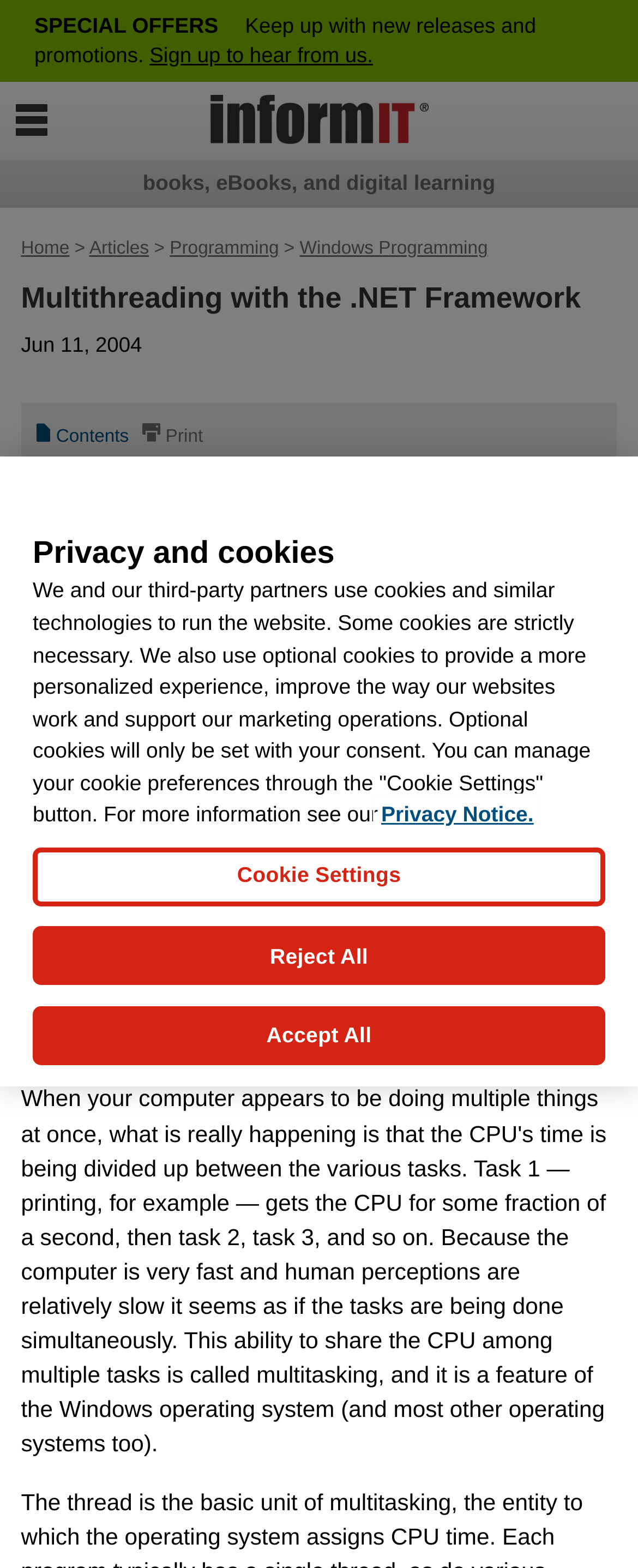What is the date of the article?
We need a detailed and exhaustive answer to the question. Please elaborate.

I found the date of the article by looking at the static text element with the content 'Jun 11, 2004' which is located below the main heading.